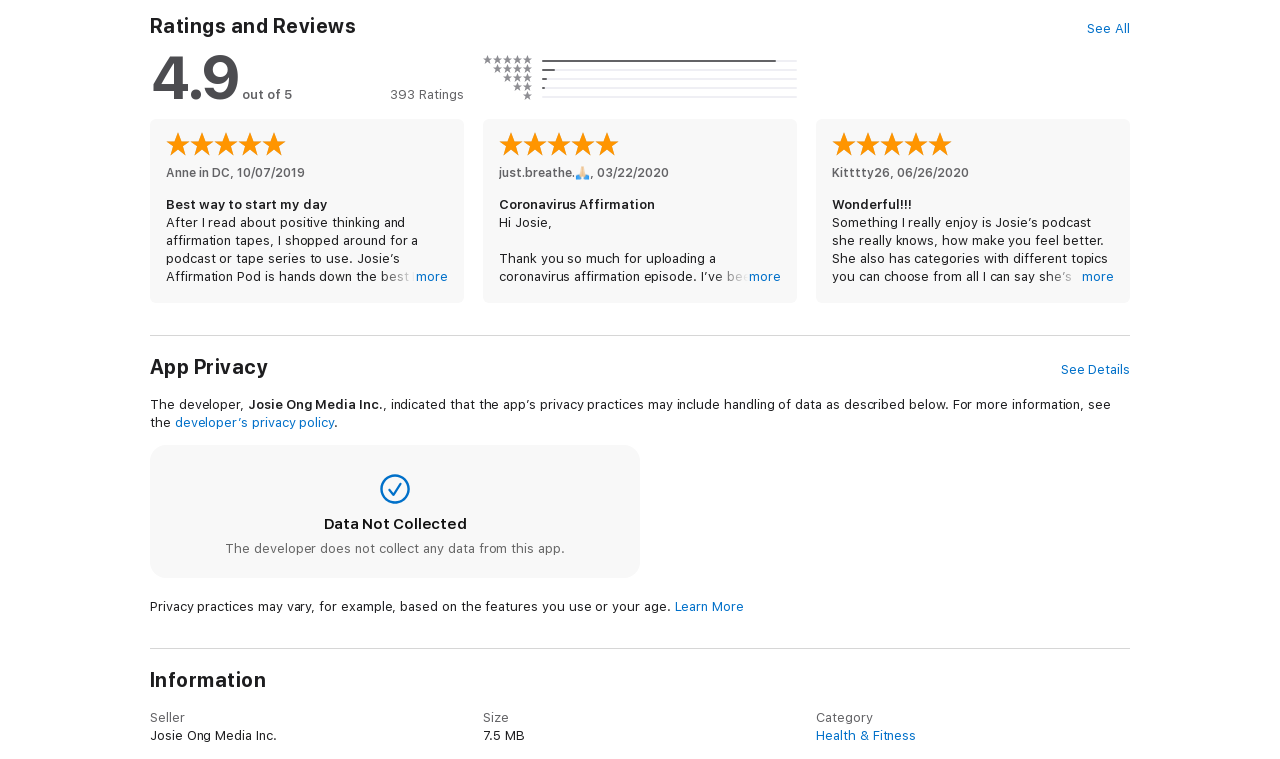Locate the bounding box coordinates of the clickable part needed for the task: "Download so you can Listen Offline".

[0.117, 0.493, 0.293, 0.513]